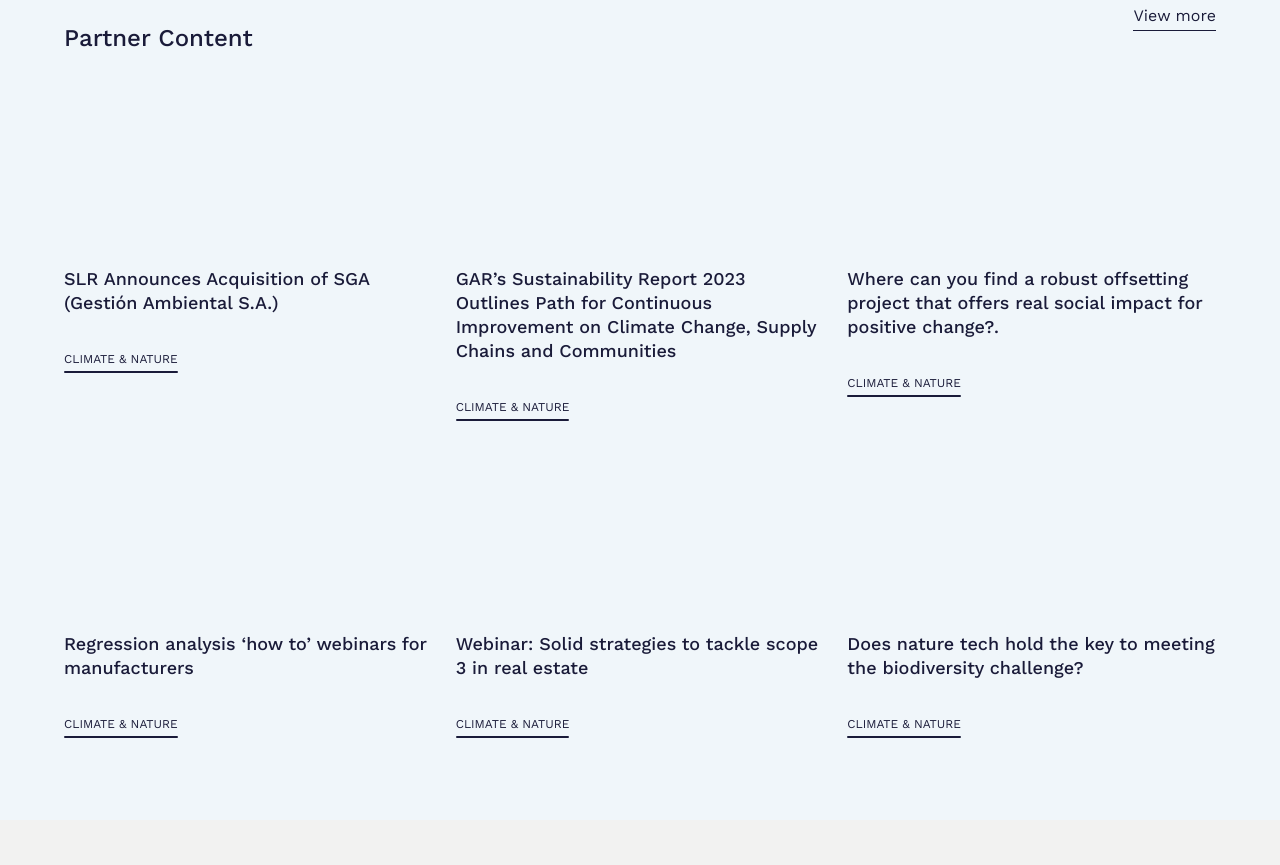Determine the bounding box coordinates of the region I should click to achieve the following instruction: "Explore climate and nature topics". Ensure the bounding box coordinates are four float numbers between 0 and 1, i.e., [left, top, right, bottom].

[0.05, 0.404, 0.139, 0.425]